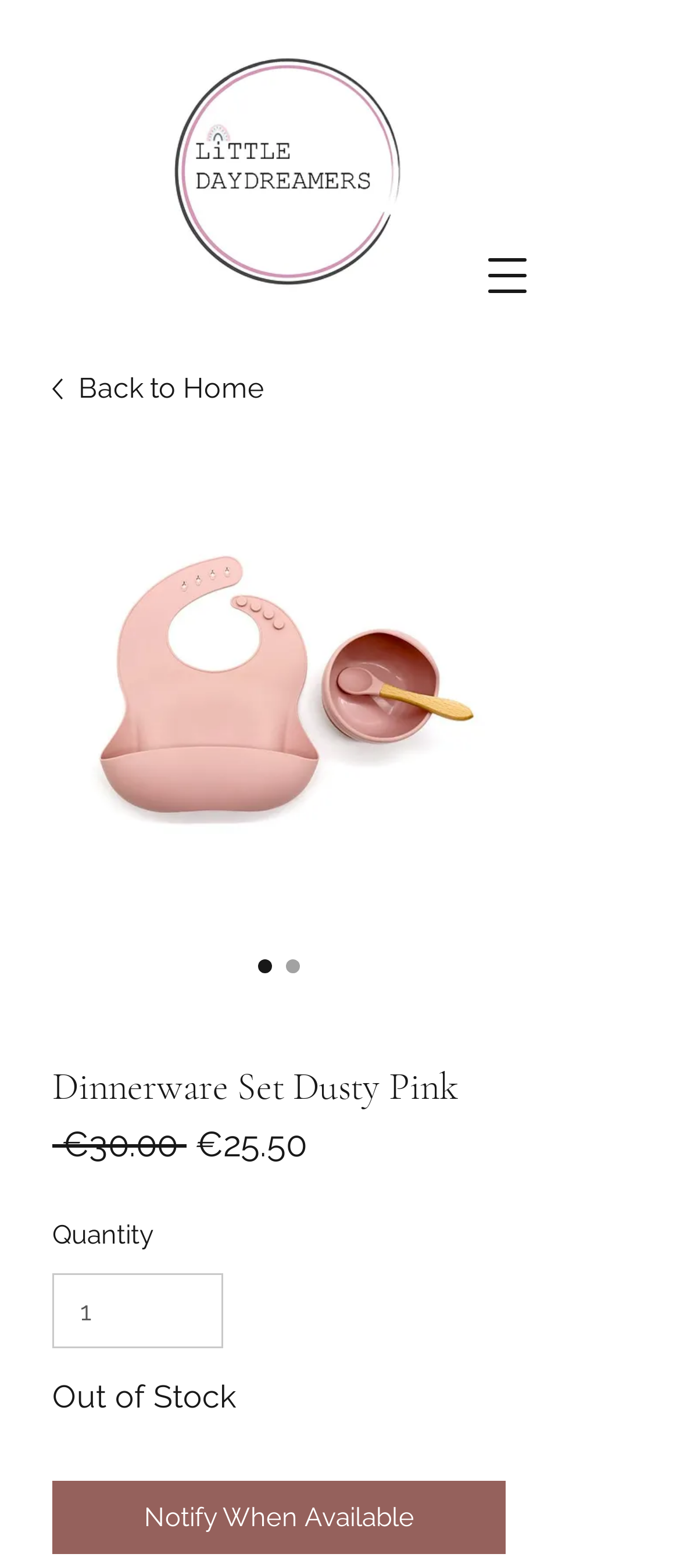Please respond to the question with a concise word or phrase:
What is the price of the dinnerware set?

€25.50